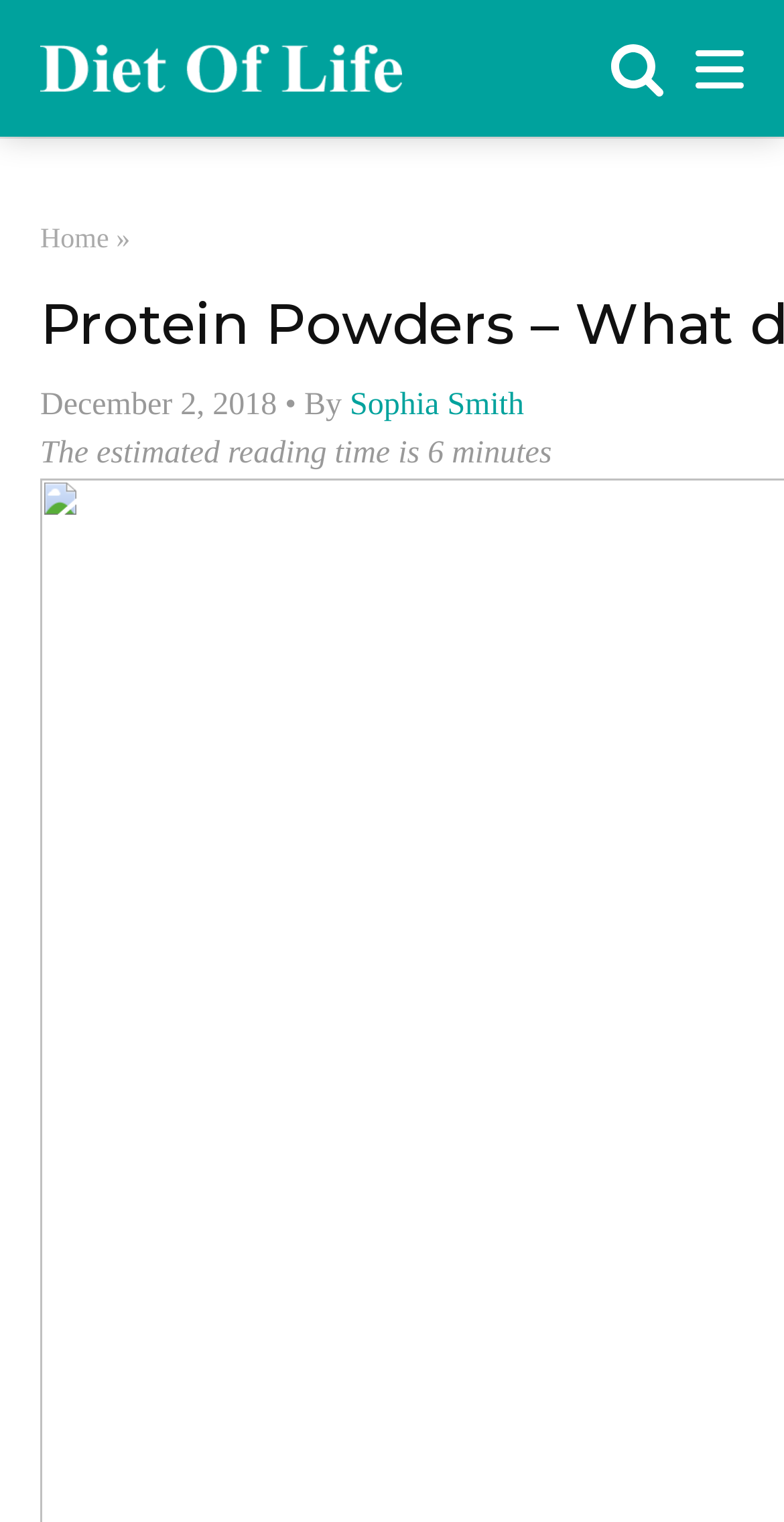What is the date of this article?
Based on the visual content, answer with a single word or a brief phrase.

December 2, 2018